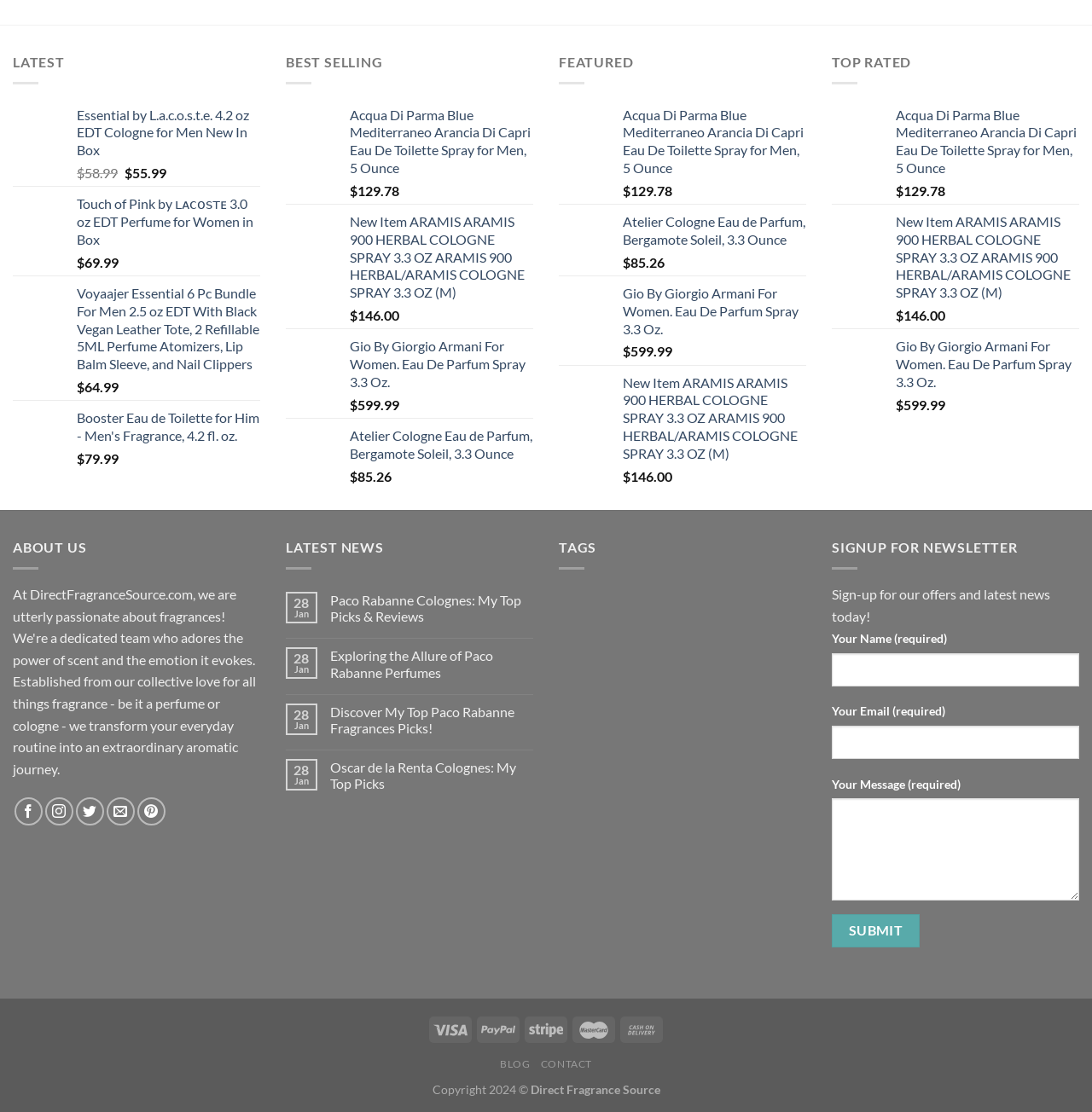Show the bounding box coordinates of the region that should be clicked to follow the instruction: "Read the 'Paco Rabanne Colognes: My Top Picks & Reviews' article."

[0.302, 0.532, 0.488, 0.562]